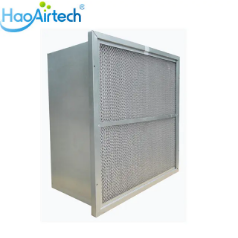Describe all elements and aspects of the image.

This image showcases the **Hi-Temp HEPA Filter**, a high-efficiency air filtration solution designed for various applications requiring stringent air quality standards. The filter features a robust metal frame that supports the mesh structure, ensuring durability and effectiveness in removing airborne contaminants. The design is tailored to fit seamlessly into clean room environments and is ideal for industries like pharmaceuticals, where air purity is critical. The branding includes the logo of **HaoAirtech**, indicating the product's origin and dedication to advanced air filtration technology.